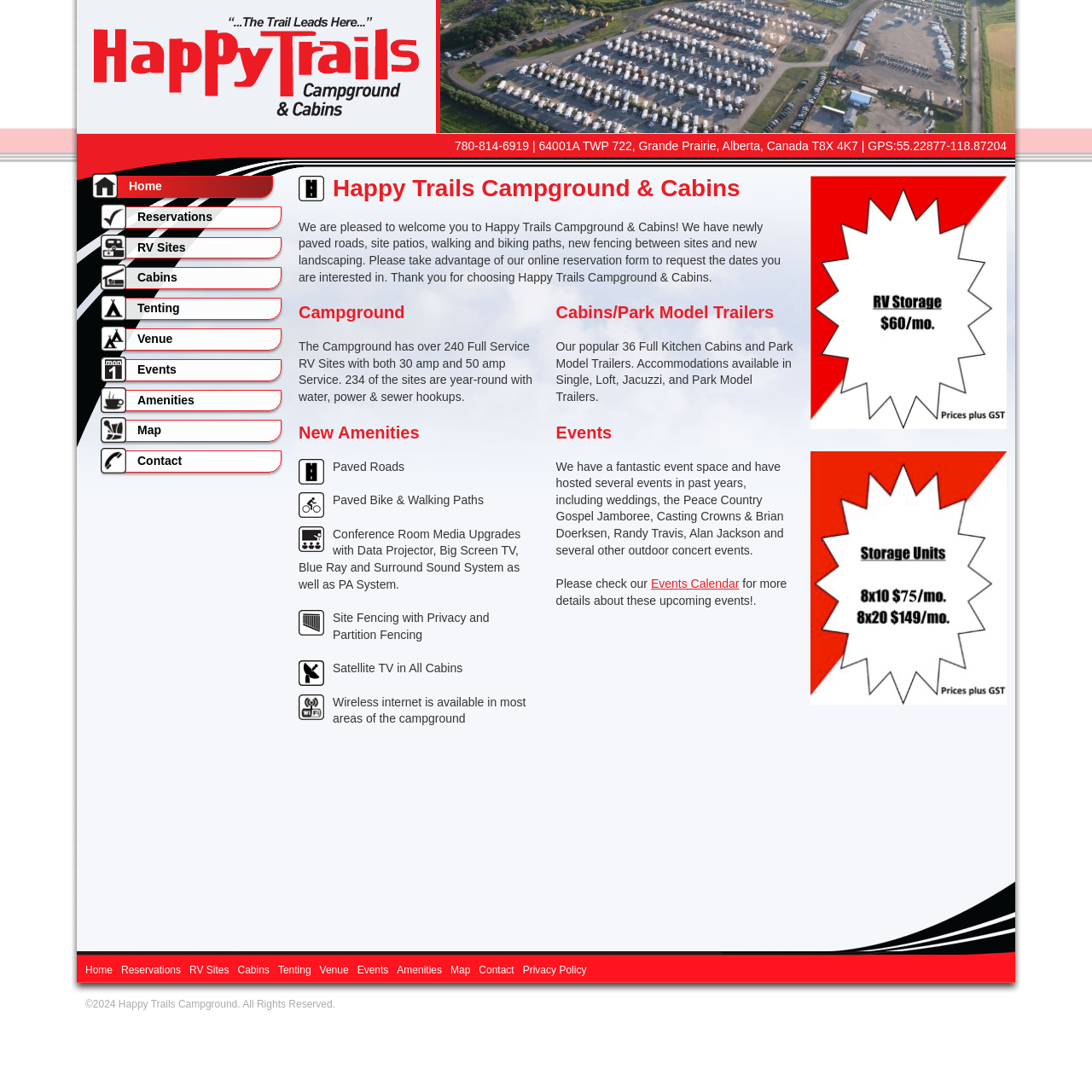Detail the webpage's structure and highlights in your description.

The webpage is about Happy Trails Campground & Cabins, a campground located in Grande Prairie, Alberta, Canada. At the top of the page, there is a heading with the campground's name, followed by a link to the homepage. Below this, there is a navigation menu with links to various sections of the website, including Reservations, RV Sites, Cabins, Tenting, Venue, Events, Amenities, Map, and Contact.

The main content of the page is divided into three sections. The first section welcomes visitors to the campground and provides an overview of its features, including newly paved roads, site patios, walking and biking paths, and new fencing between sites. This section also includes a call to action to use the online reservation form.

The second section is about the campground's facilities, including over 240 full-service RV sites and 36 full-kitchen cabins and park model trailers. The section is divided into two subheadings, one for the campground and one for the cabins and park model trailers.

The third section highlights the campground's new amenities, including paved roads, paved bike and walking paths, a conference room with media upgrades, site fencing with privacy and partition fencing, satellite TV in all cabins, and wireless internet in most areas of the campground. Each of these amenities is accompanied by an image.

There is also a section about events, which mentions that the campground has hosted various events in the past, including weddings and outdoor concerts. This section includes a link to the events calendar.

At the bottom of the page, there is a section with the campground's contact information, including phone number, address, and GPS coordinates. There is also a complementary section with a static text element, and a content information section with links to various parts of the website. Finally, there is a copyright notice at the very bottom of the page.